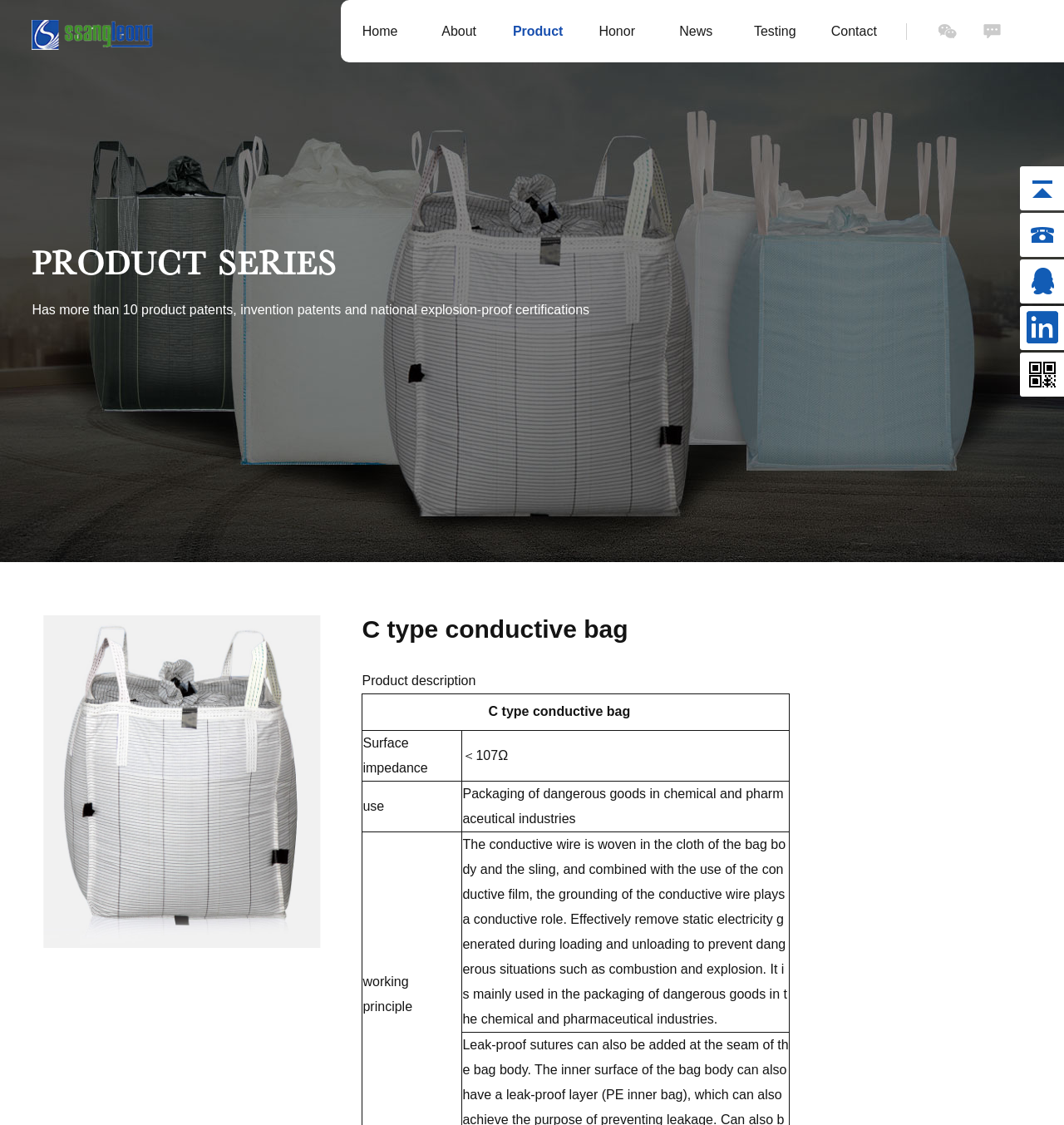Please locate the bounding box coordinates of the element that should be clicked to complete the given instruction: "Click the Home link".

[0.32, 0.0, 0.394, 0.055]